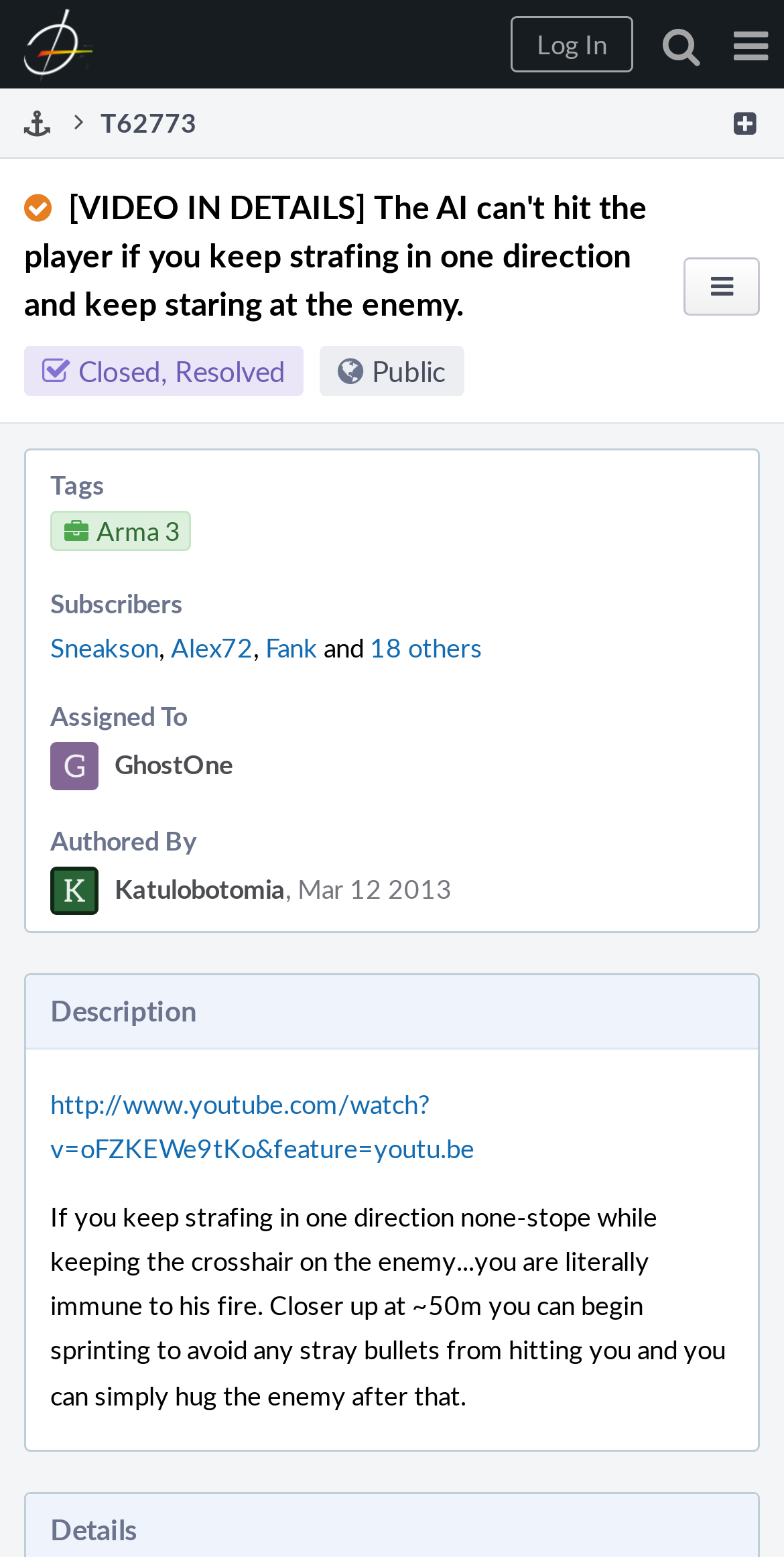Identify the first-level heading on the webpage and generate its text content.

[VIDEO IN DETAILS] The AI can't hit the player if you keep strafing in one direction and keep staring at the enemy.
Closed, ResolvedPublic
	